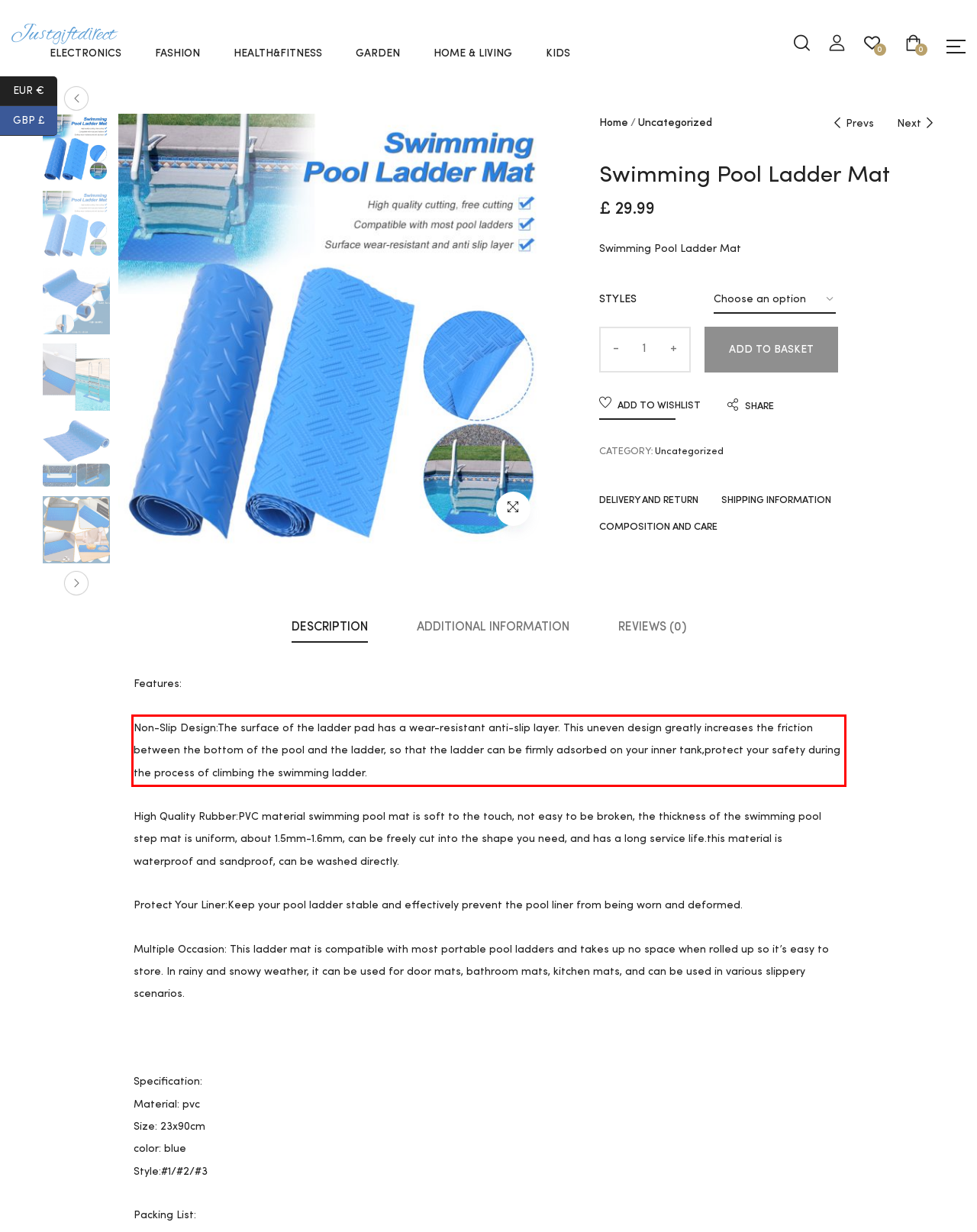In the given screenshot, locate the red bounding box and extract the text content from within it.

Non-Slip Design:The surface of the ladder pad has a wear-resistant anti-slip layer. This uneven design greatly increases the friction between the bottom of the pool and the ladder, so that the ladder can be firmly adsorbed on your inner tank,protect your safety during the process of climbing the swimming ladder.